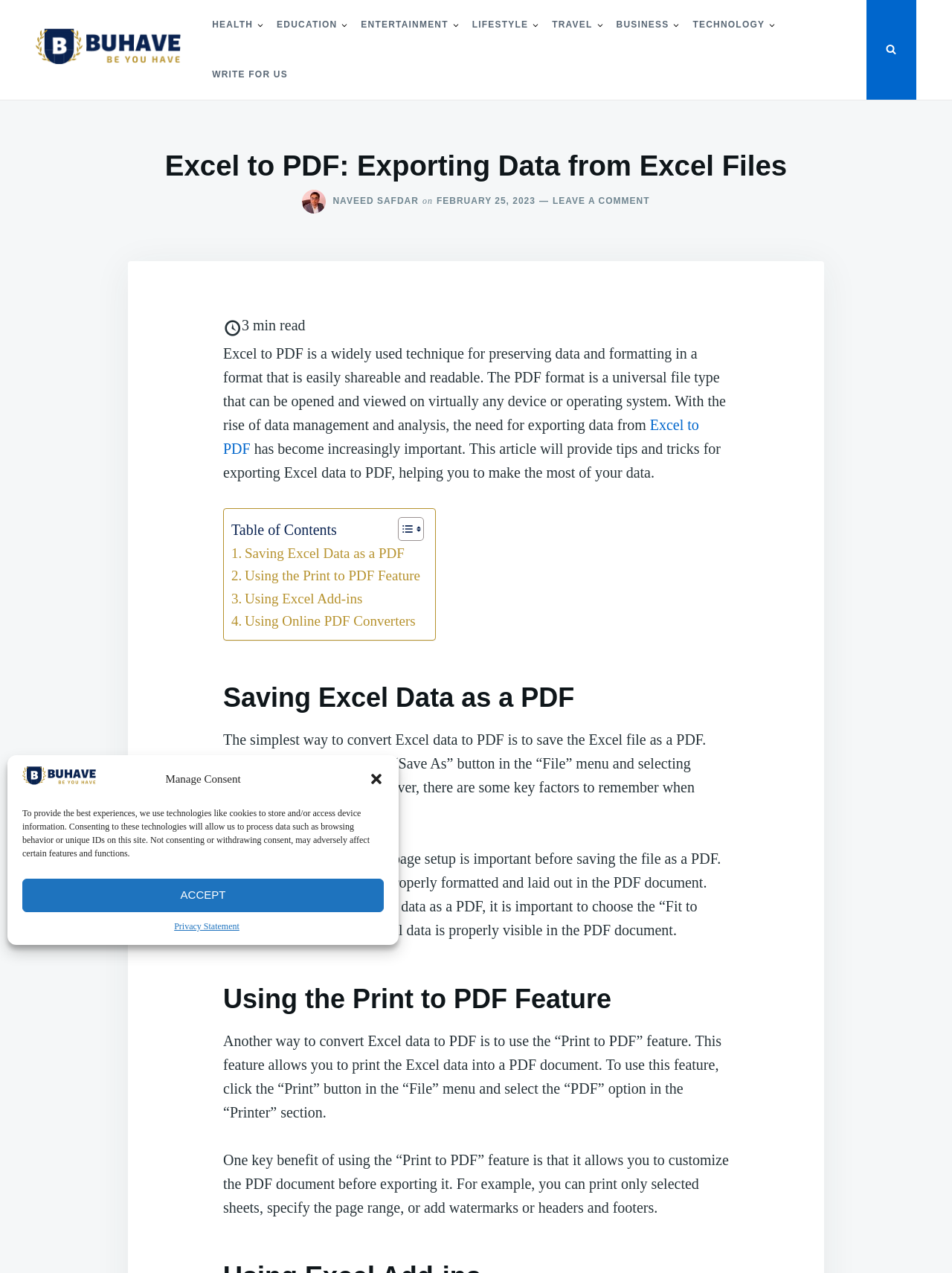Extract the primary headline from the webpage and present its text.

Excel to PDF: Exporting Data from Excel Files